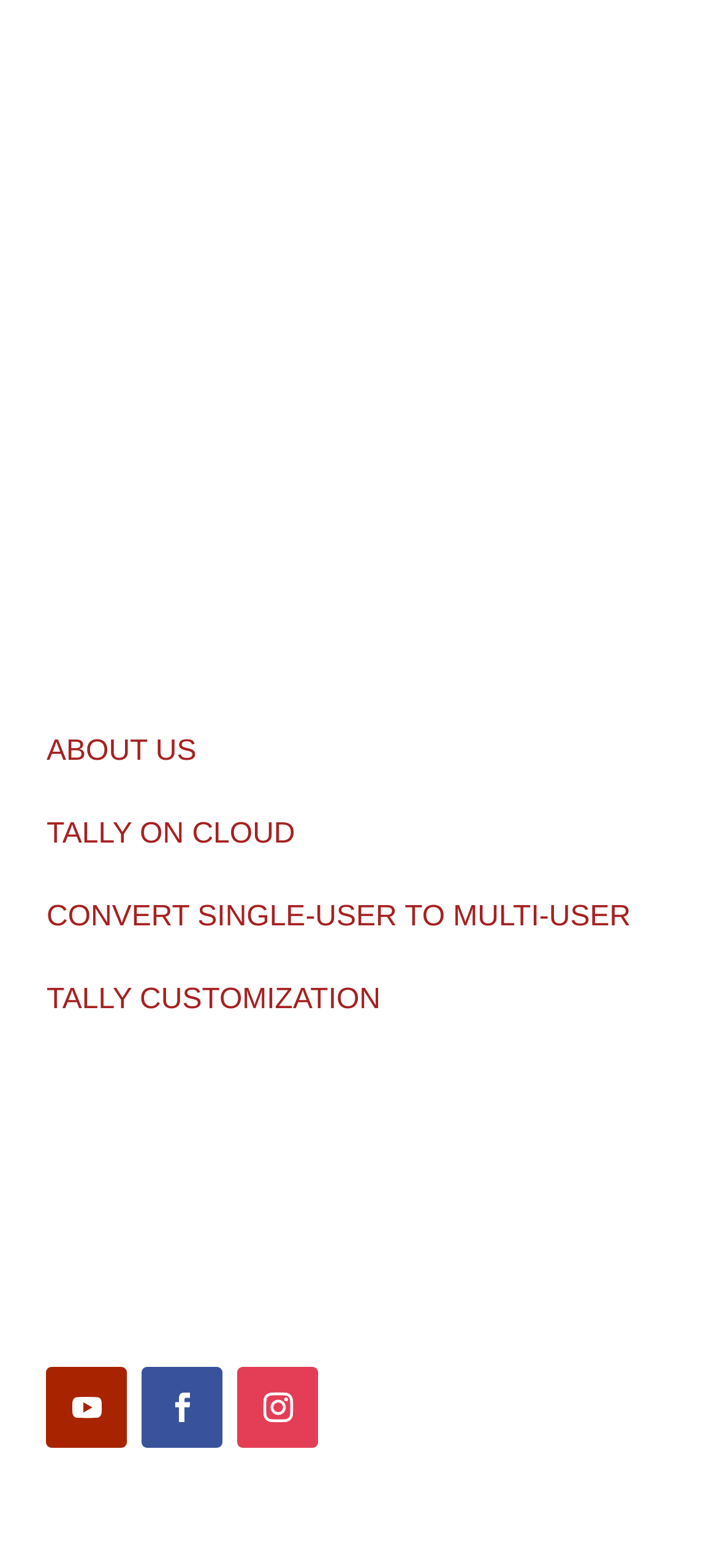What is the address of the branch office?
Please respond to the question thoroughly and include all relevant details.

The address of the branch office can be found in the 'Branch Office' section, which is located at the top of the webpage. The static text element contains the full address.